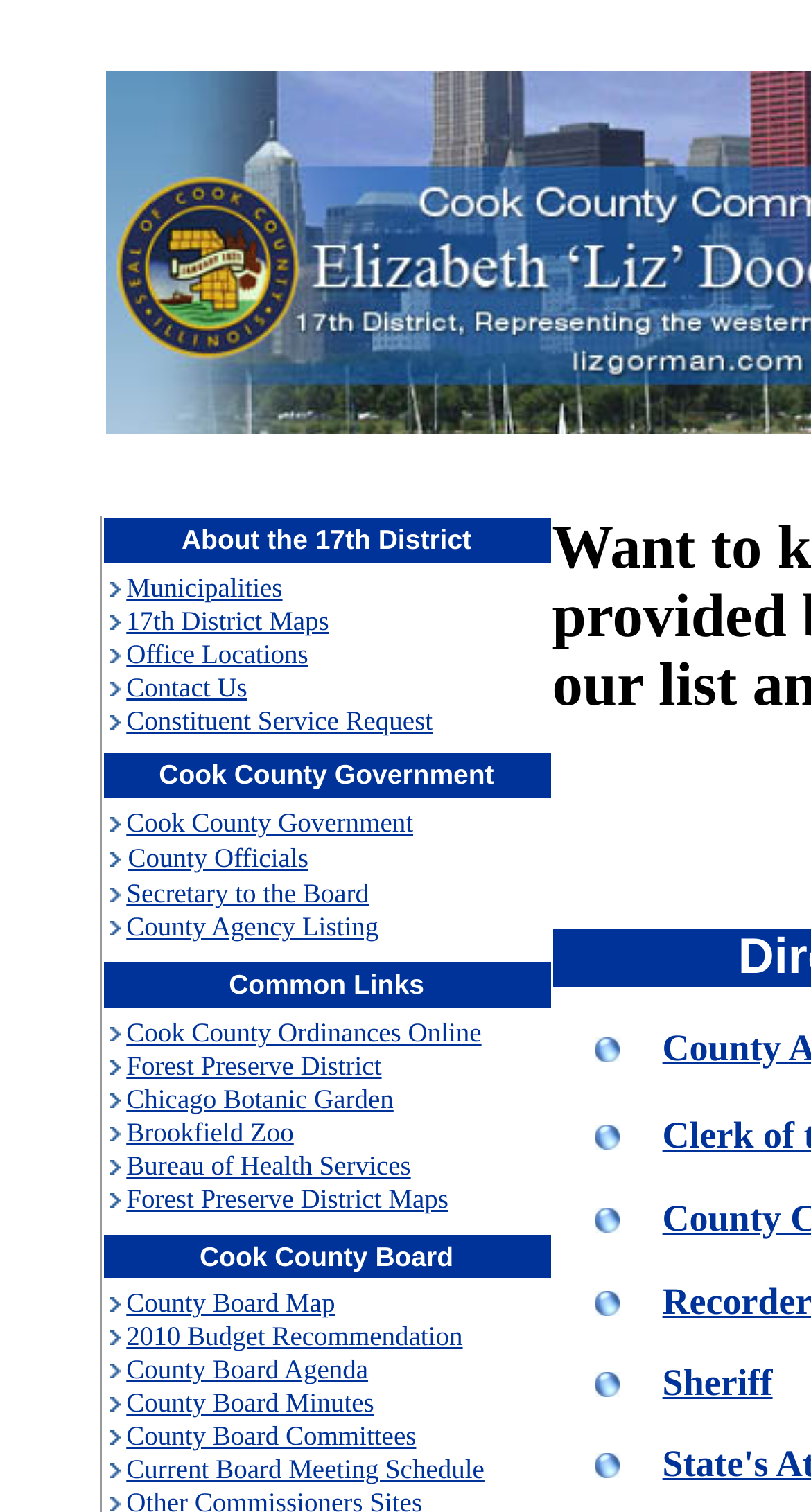Locate the bounding box coordinates of the clickable element to fulfill the following instruction: "View 17th District Maps". Provide the coordinates as four float numbers between 0 and 1 in the format [left, top, right, bottom].

[0.156, 0.4, 0.406, 0.421]